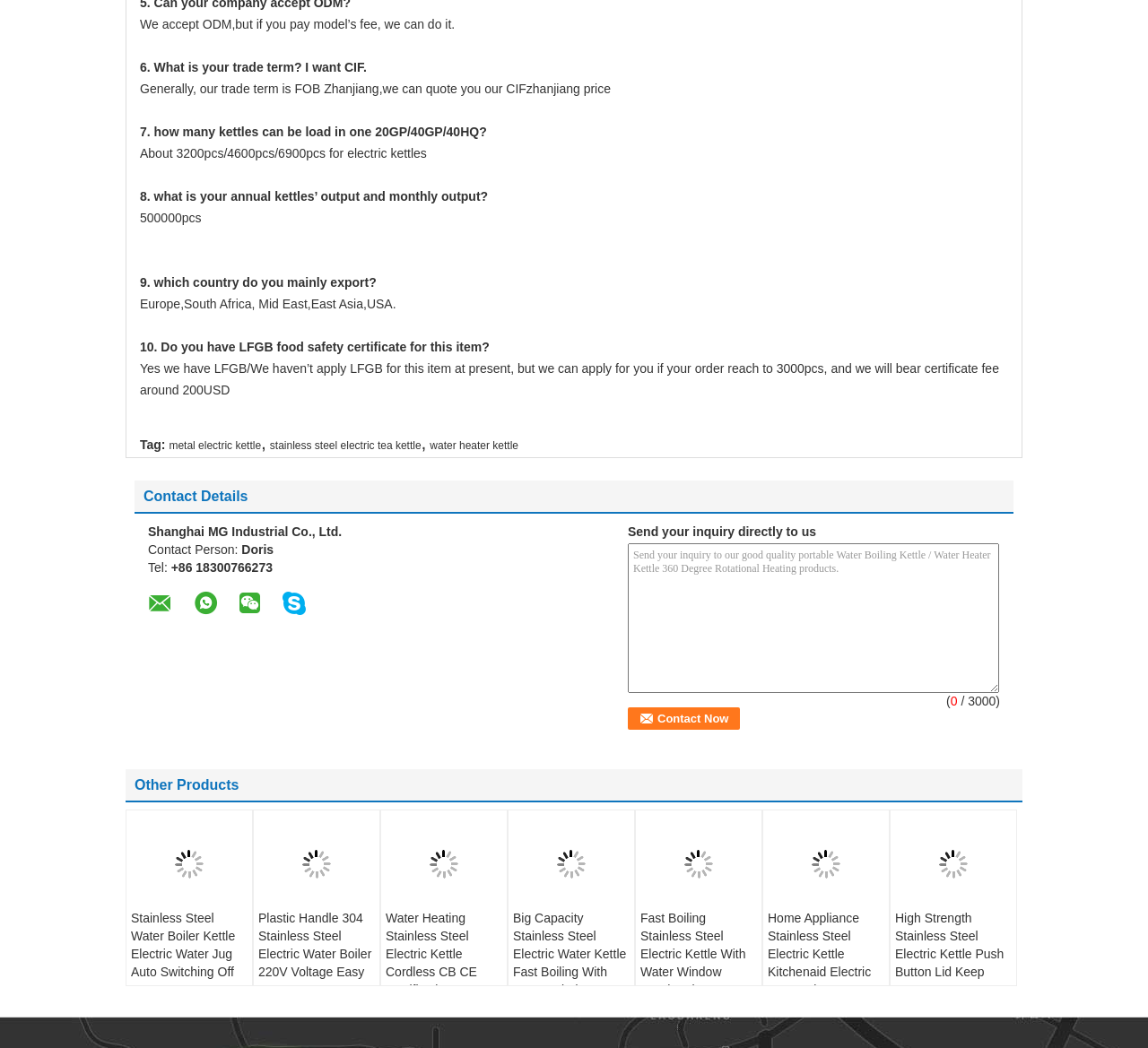What is the certification for the kettle?
Give a detailed and exhaustive answer to the question.

Based on the webpage, I found the question '10. Do you have LFGB food safety certificate for this item?' and the answer 'Yes we have LFGB/We haven’t apply LFGB for this item at present, but we can apply for you if your order reach to 3000pcs, and we will bear certificate fee around 200USD' which indicates that the certification for the kettle is LFGB.